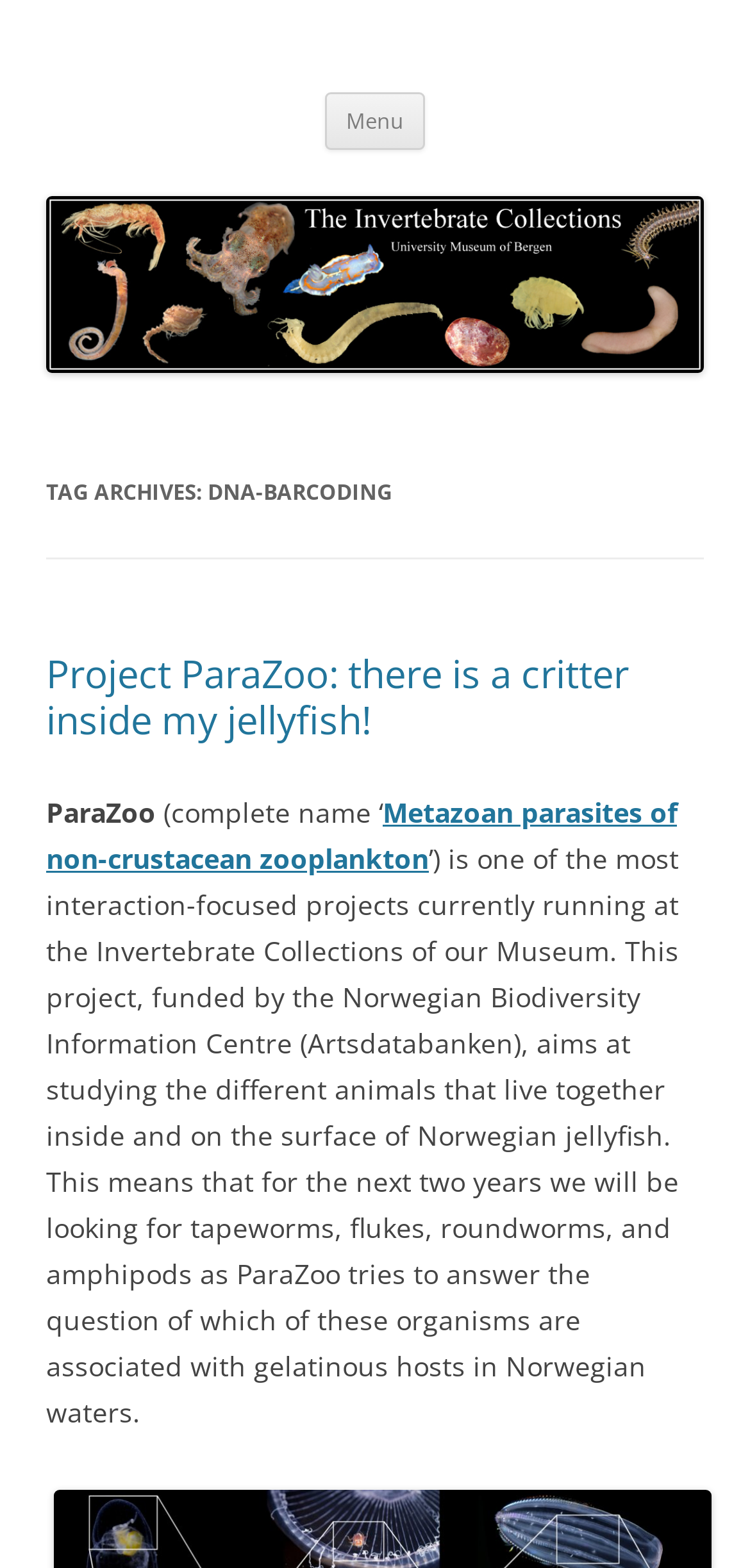Describe the webpage meticulously, covering all significant aspects.

The webpage is about the Invertebrate Collections, specifically focusing on DNA-barcoding. At the top, there is a heading that reads "The Invertebrate Collections" which is also a link. Below it, there is another heading that says "The University Museum of Bergen". 

To the right of these headings, there is a button labeled "Menu" and a link that says "Skip to content". 

Below these elements, there is a large section that takes up most of the page. It starts with a link that says "The Invertebrate Collections" and is accompanied by an image with the same description. 

Underneath this section, there is a header that reads "TAG ARCHIVES: DNA-BARCODING". Below this header, there is a heading that says "Project ParaZoo: there is a critter inside my jellyfish!" which is also a link. 

To the right of this heading, there is a static text that says "(complete name ‘'". Below this text, there is a link that says "Metazoan parasites of non-crustacean zooplankton". 

Finally, there is a block of text that describes the Project ParaZoo, which is a research project studying the animals that live inside and on the surface of Norwegian jellyfish.